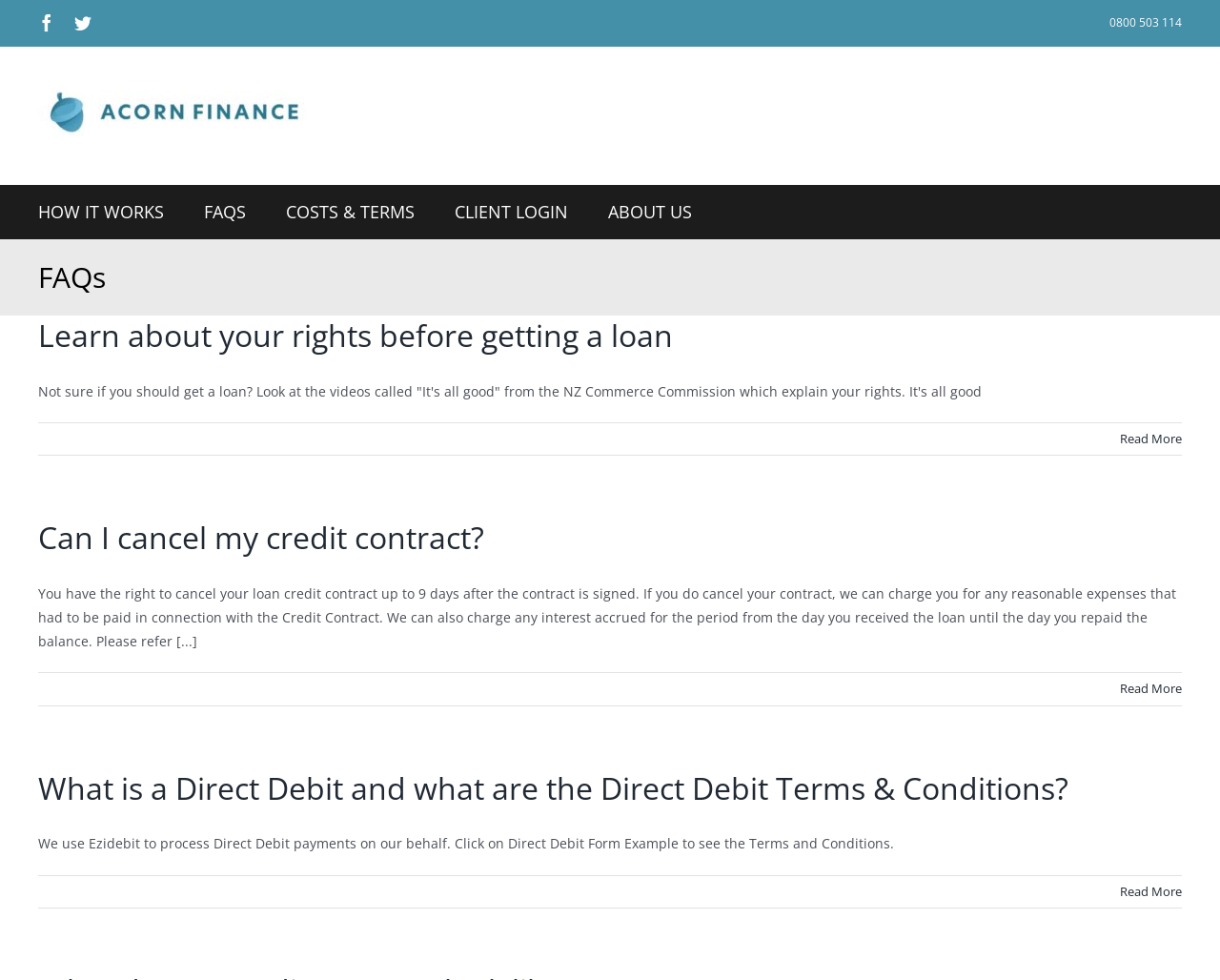Please look at the image and answer the question with a detailed explanation: What is the purpose of Direct Debit?

The purpose of Direct Debit can be inferred from the text 'We use Ezidebit to process Direct Debit payments on our behalf.' This suggests that Direct Debit is used to process payments, which is its main purpose.